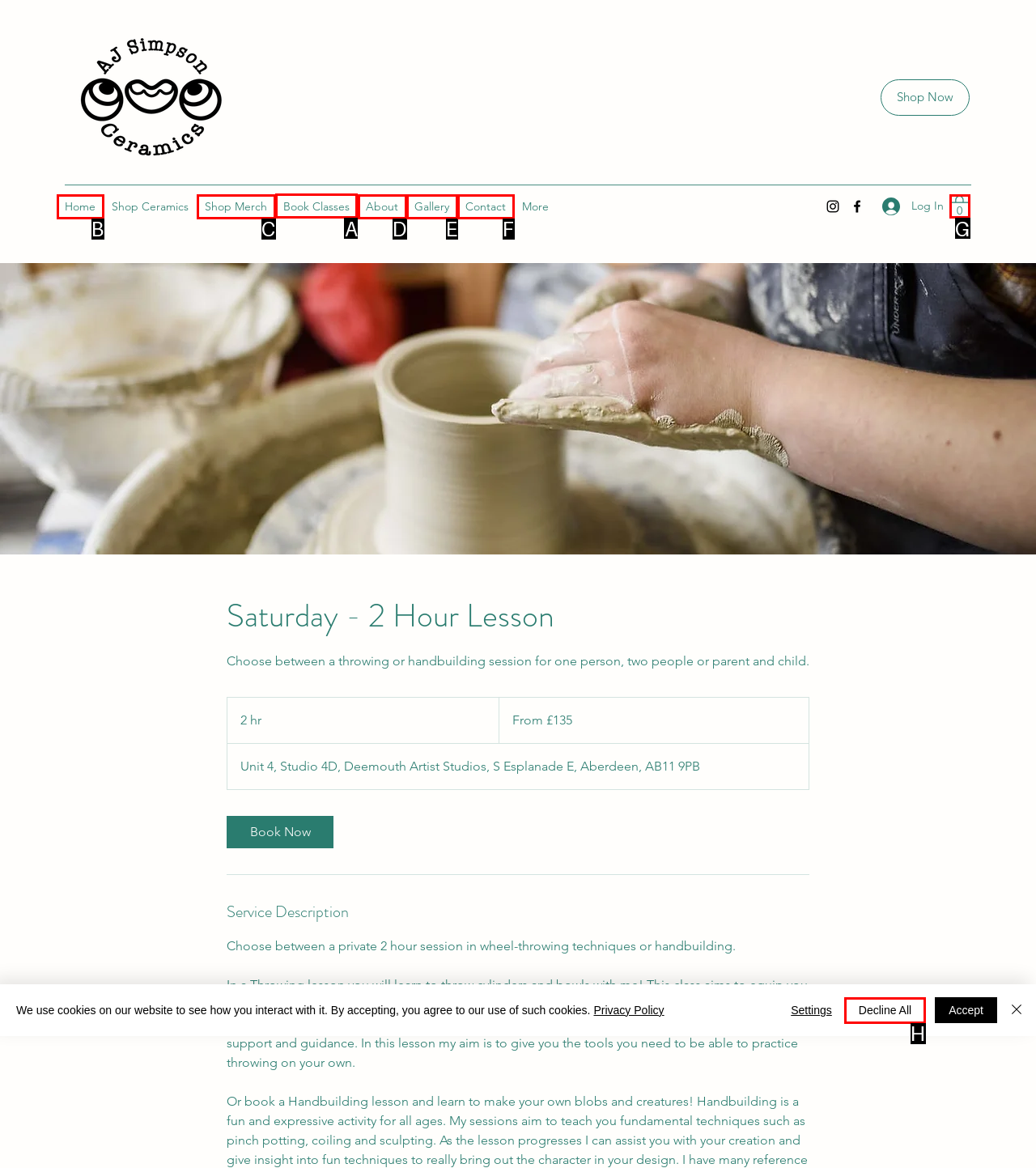Based on the task: Click the 'Book Classes' link, which UI element should be clicked? Answer with the letter that corresponds to the correct option from the choices given.

A